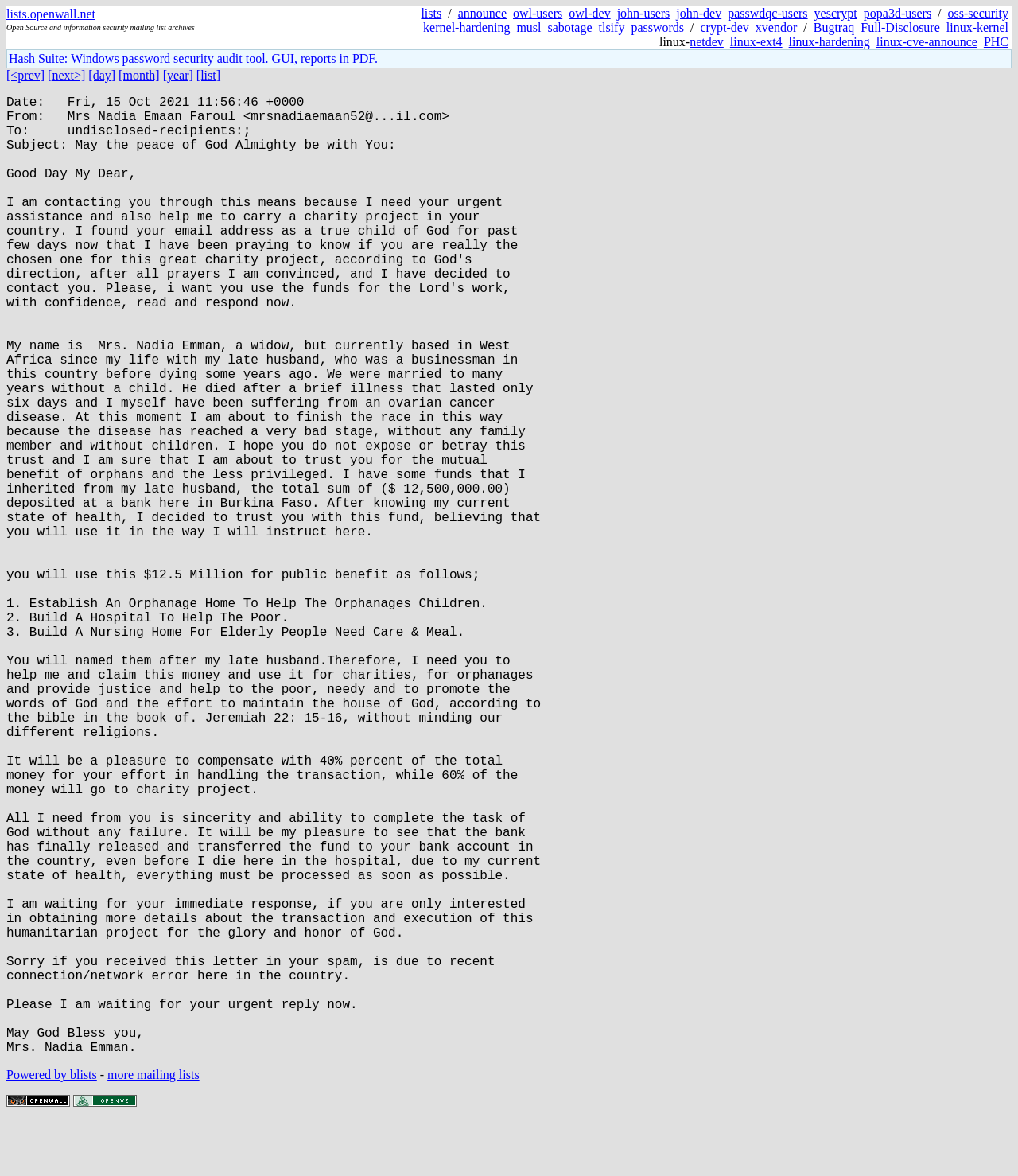How many navigation links are there at the bottom of the page?
Using the image as a reference, deliver a detailed and thorough answer to the question.

There are five navigation links at the bottom of the page, which are '[<prev]', '[next>]', '[day]', '[month]', and '[year]'.